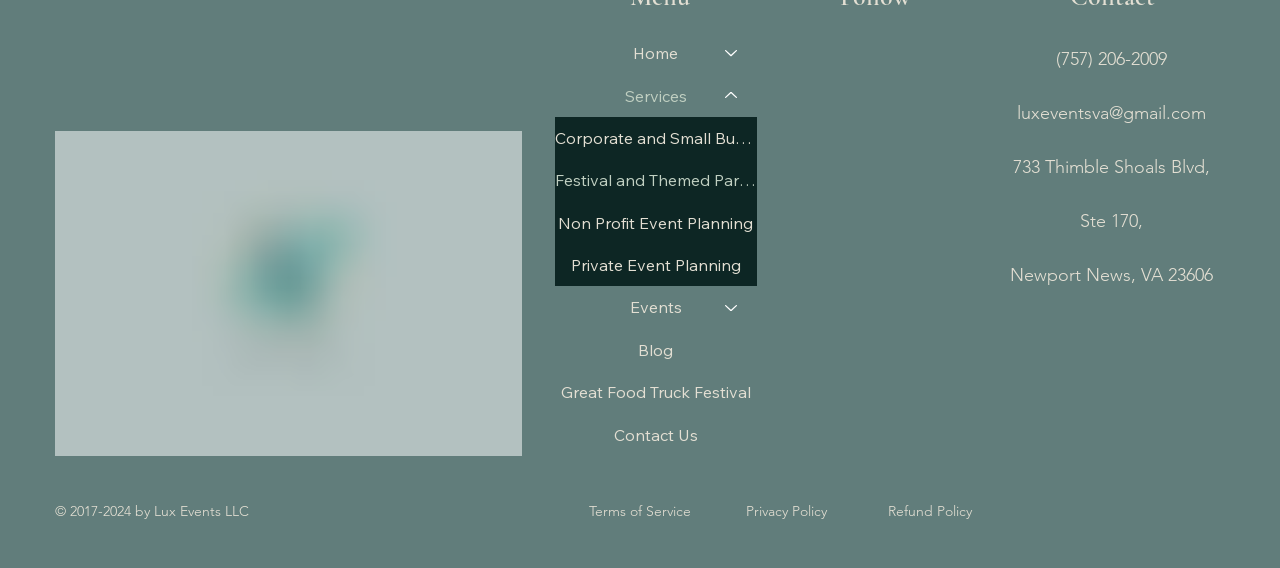From the element description aria-label="Instagram", predict the bounding box coordinates of the UI element. The coordinates must be specified in the format (top-left x, top-left y, bottom-right x, bottom-right y) and should be within the 0 to 1 range.

[0.671, 0.07, 0.697, 0.131]